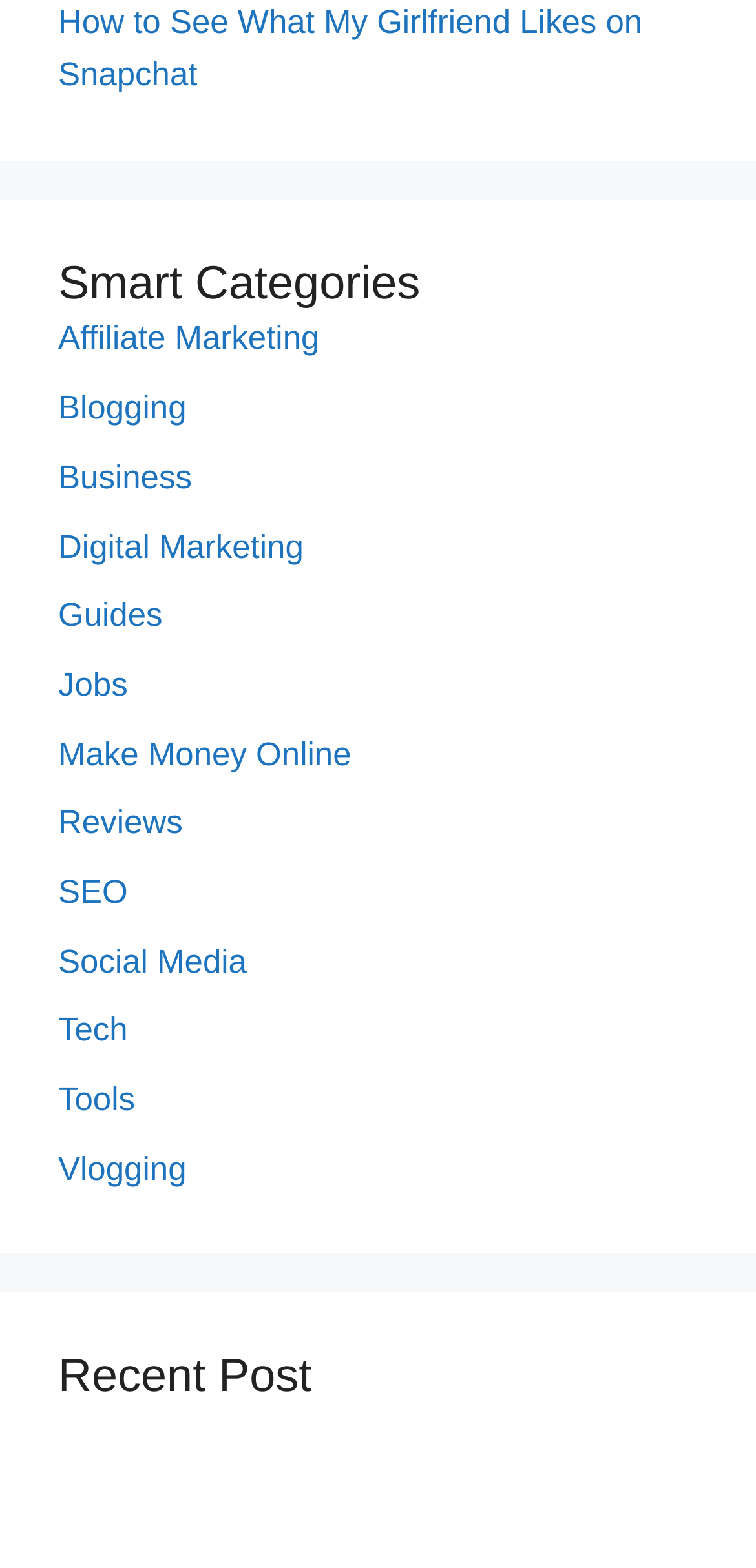Show the bounding box coordinates of the element that should be clicked to complete the task: "Read 'Recent Post'".

[0.077, 0.861, 0.923, 0.897]